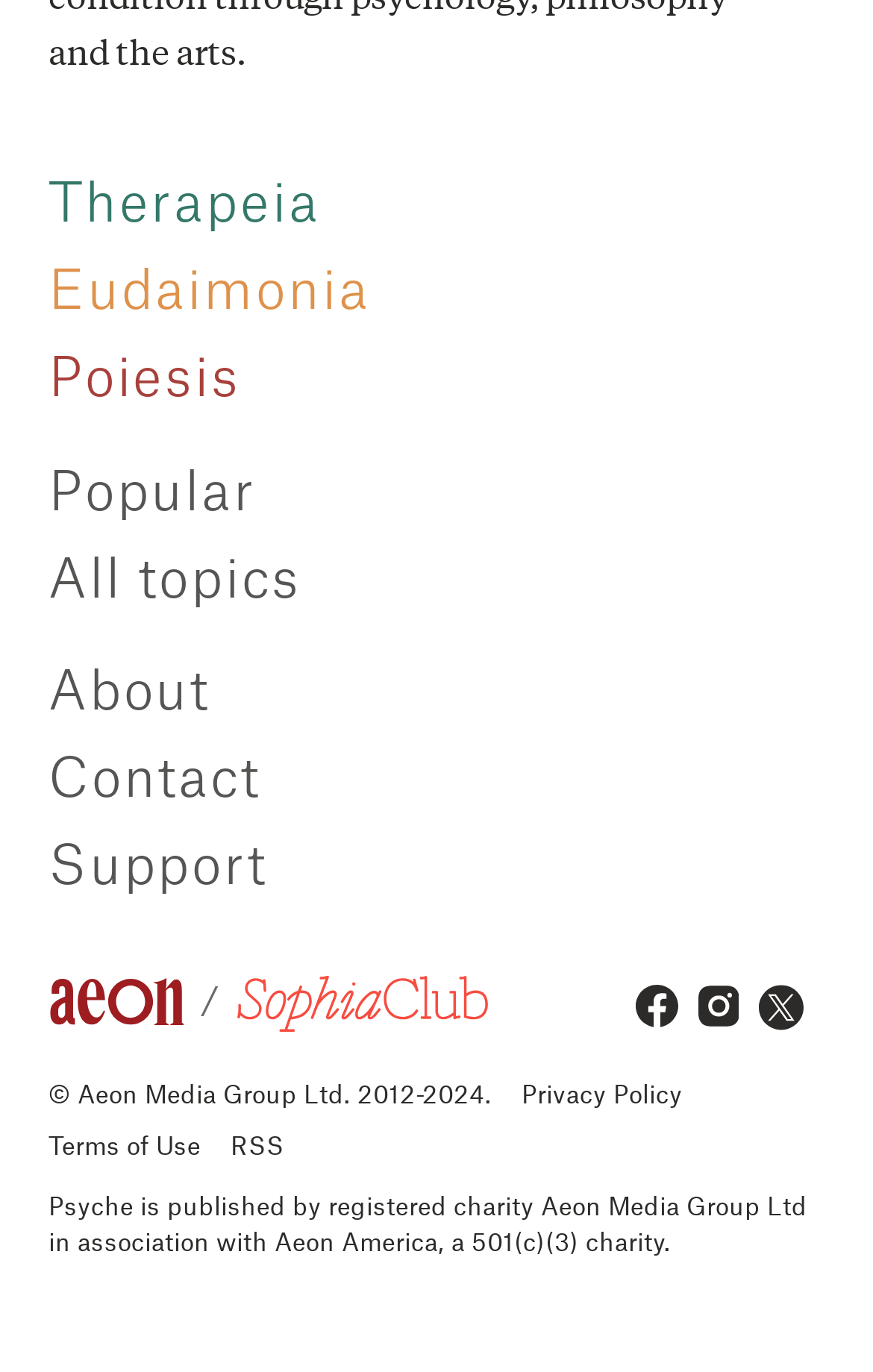What is the name of the charity associated with Aeon America?
Examine the webpage screenshot and provide an in-depth answer to the question.

I found the information about the charity at the bottom of the webpage, which states 'Psyche is published by registered charity Aeon Media Group Ltd in association with Aeon America, a 501(c)(3) charity', indicating that Aeon Media Group Ltd is the charity associated with Aeon America.